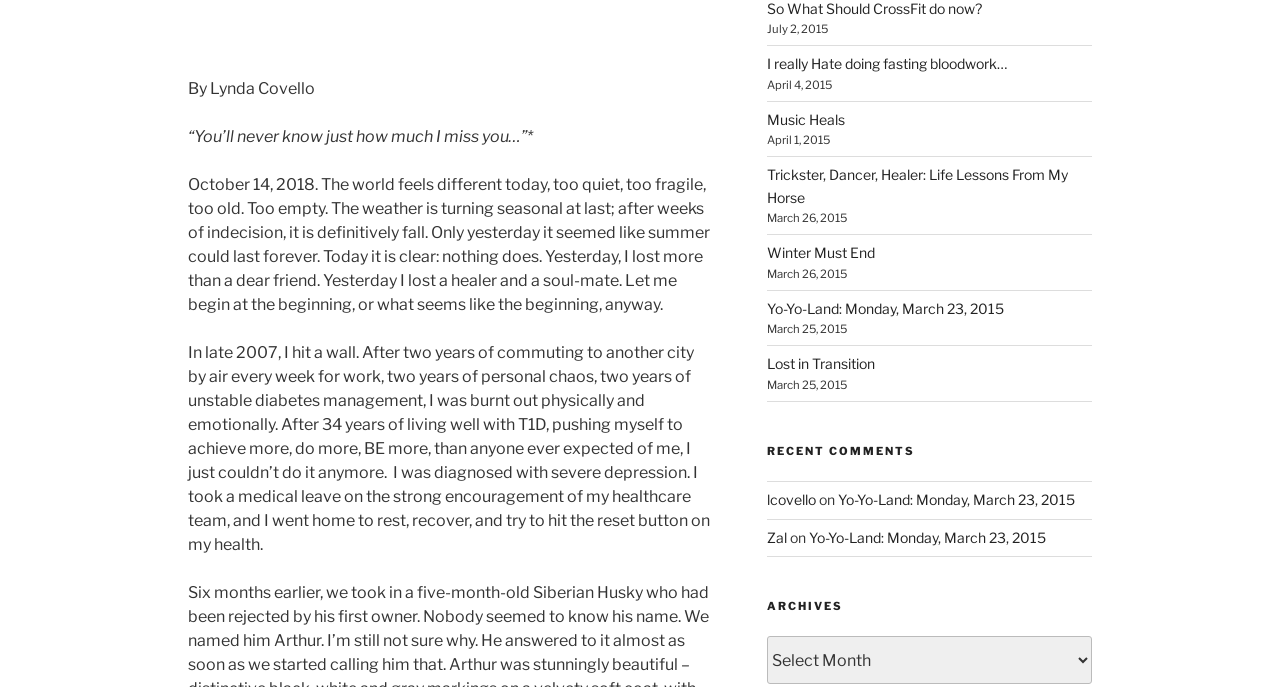Identify the bounding box coordinates necessary to click and complete the given instruction: "View the recent comments".

[0.599, 0.646, 0.853, 0.668]